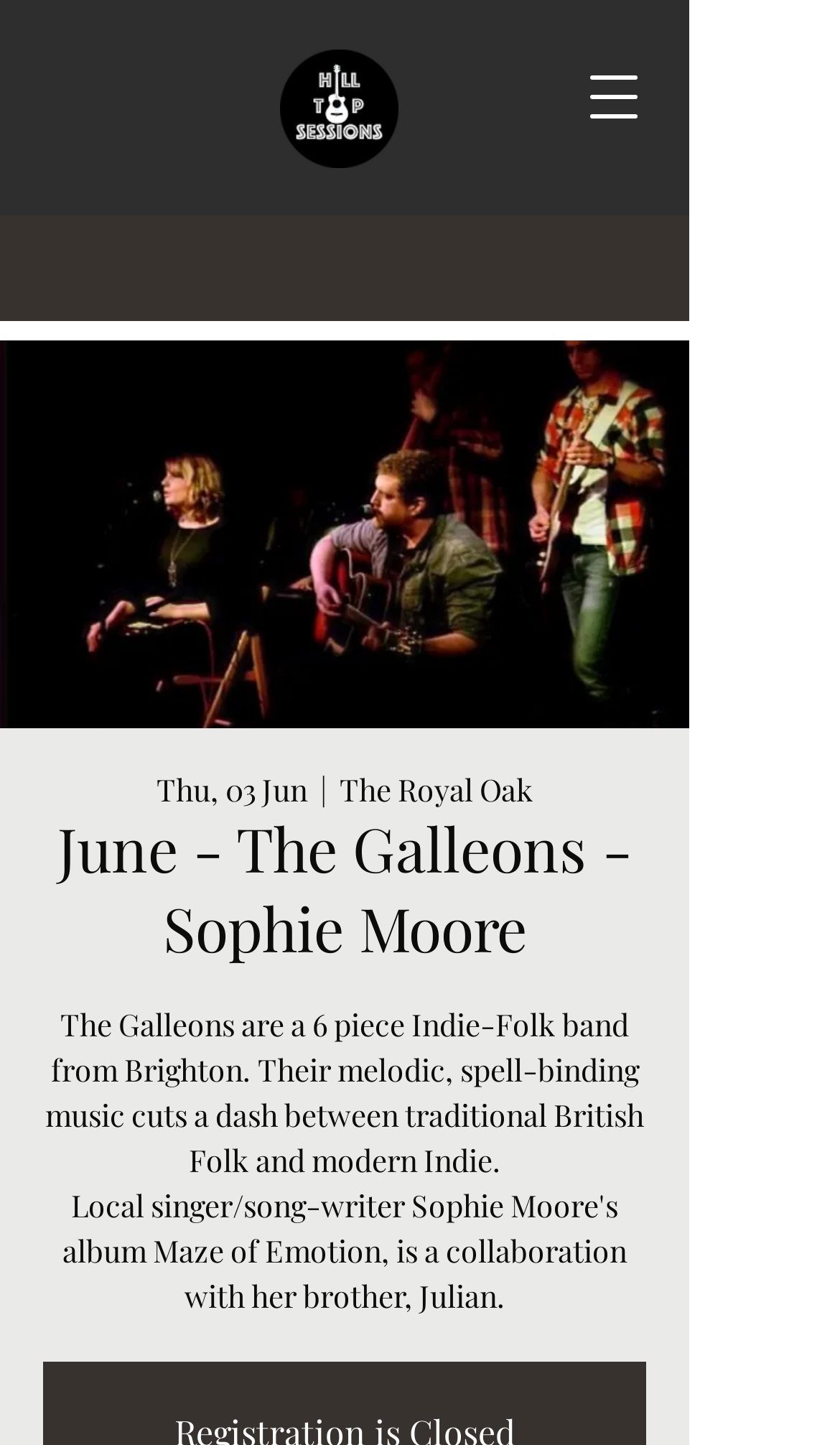Given the element description aria-label="Open navigation menu", specify the bounding box coordinates of the corresponding UI element in the format (top-left x, top-left y, bottom-right x, bottom-right y). All values must be between 0 and 1.

[0.679, 0.037, 0.782, 0.097]